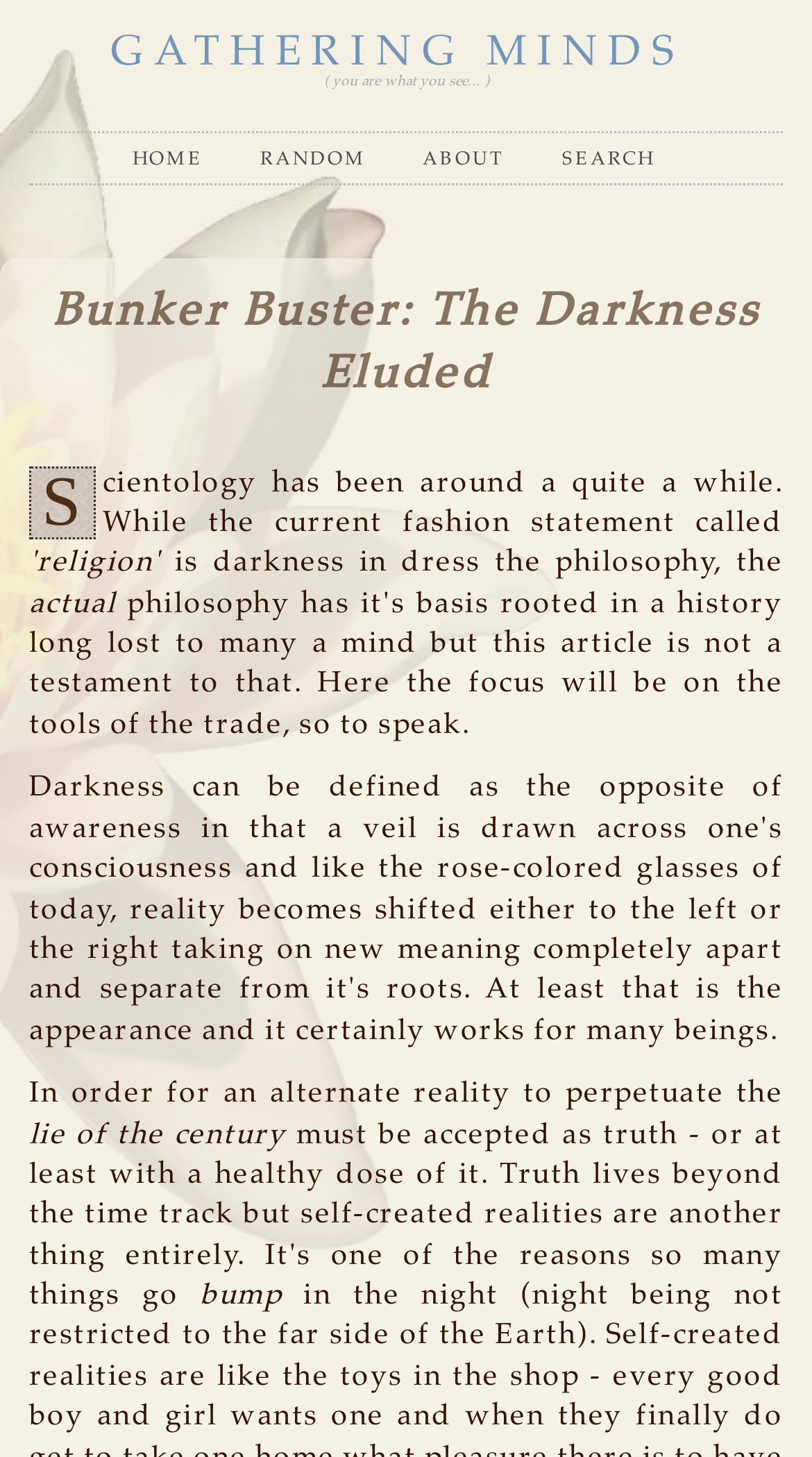Offer a detailed explanation of the webpage layout and contents.

The webpage is titled "Bunker Buster: The Darkness Eluded" and has a prominent heading with the same title, located near the top of the page. 

At the top of the page, there are five links aligned horizontally, including "GATHERING MINDS", "home", "random", "about", and "search". The "GATHERING MINDS" link is located on the left, while the "search" link is on the right.

Below the links, there is a series of paragraphs discussing Scientology. The text starts with the letter "S" and continues to explain that Scientology has been around for a while, with its current fashion statement being darkness in dress and philosophy. The text then mentions the concept of an alternate reality perpetuating a lie, referred to as the "lie of the century". 

There is also a smaller text "bump" located near the bottom of the page. Additionally, there is a cryptic link "( you are what you see... )" situated near the top-center of the page.